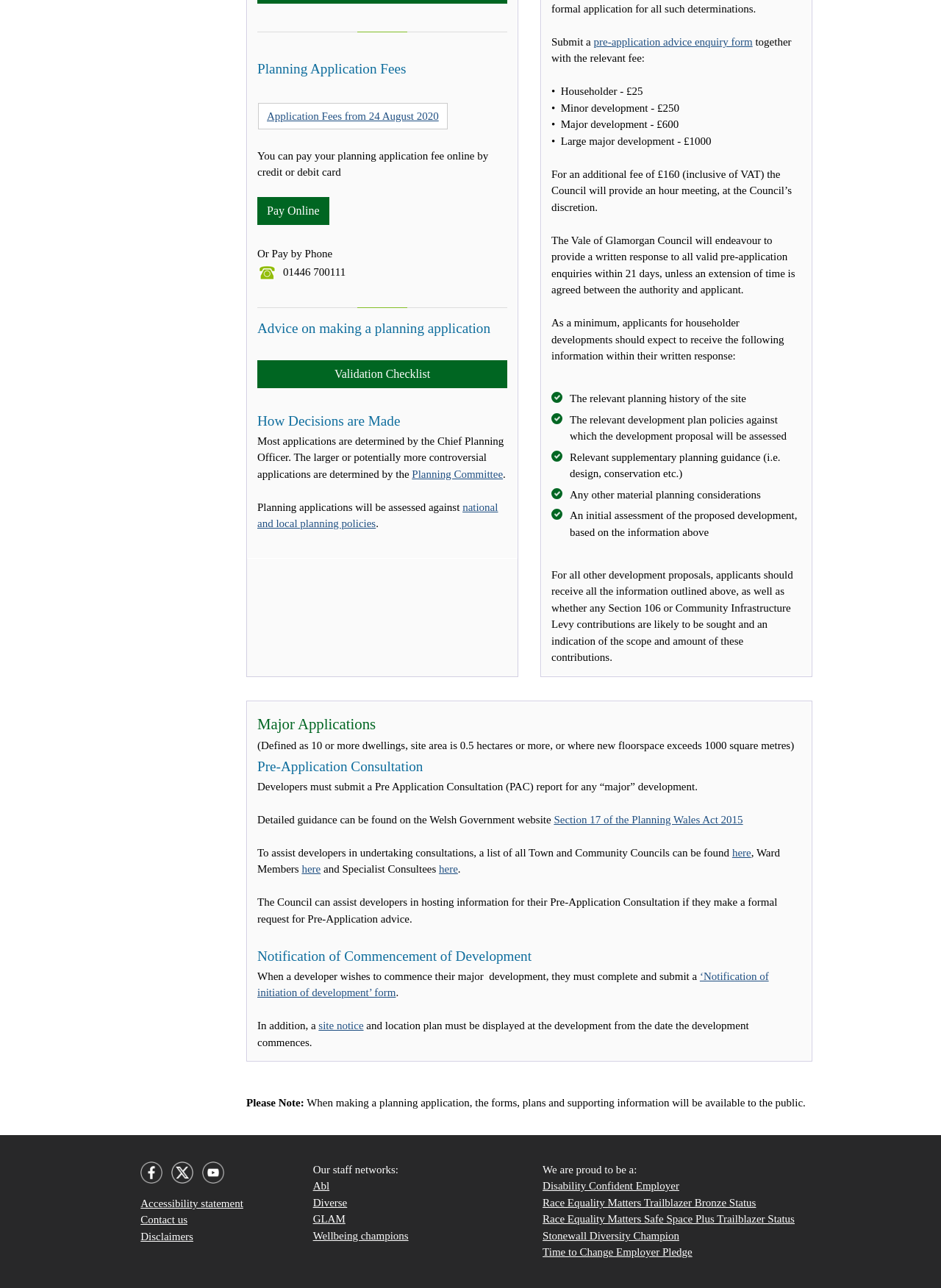Identify the bounding box coordinates of the clickable region to carry out the given instruction: "Follow the council on Facebook".

[0.149, 0.905, 0.173, 0.914]